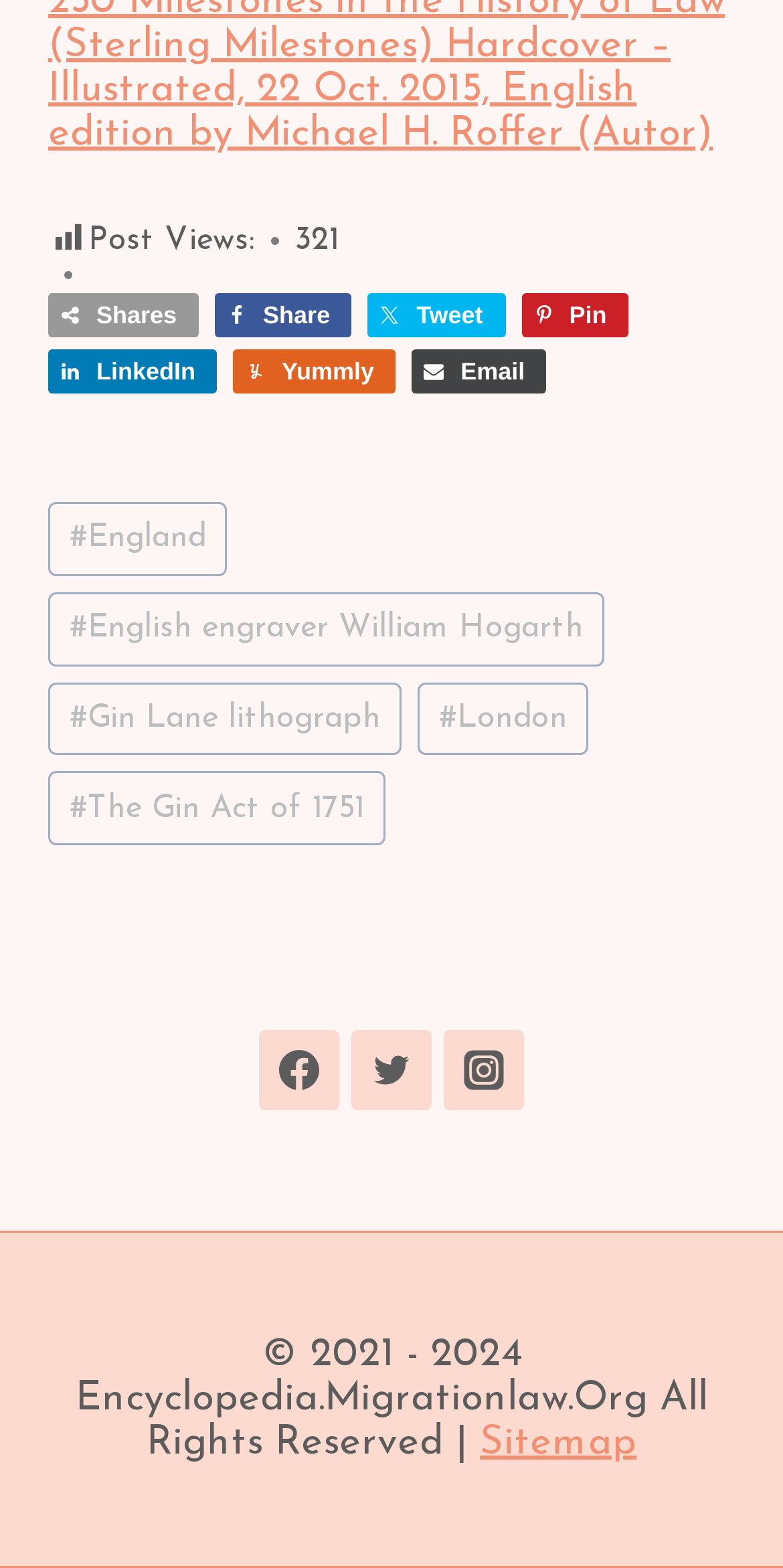Locate the bounding box coordinates of the clickable element to fulfill the following instruction: "Tweet this post". Provide the coordinates as four float numbers between 0 and 1 in the format [left, top, right, bottom].

[0.47, 0.187, 0.645, 0.215]